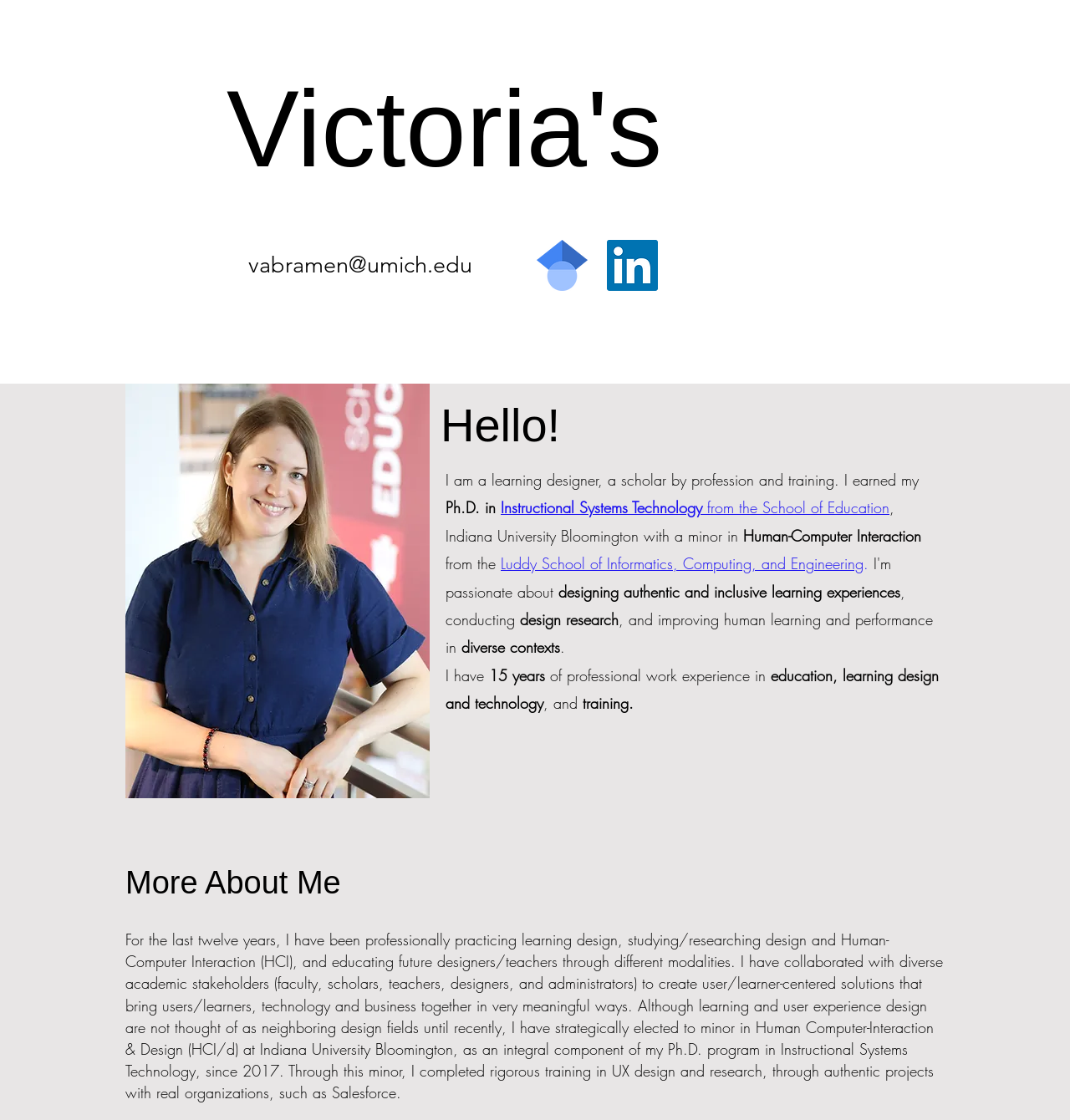What is the profession of the person described?
Based on the image, give a one-word or short phrase answer.

Learning designer